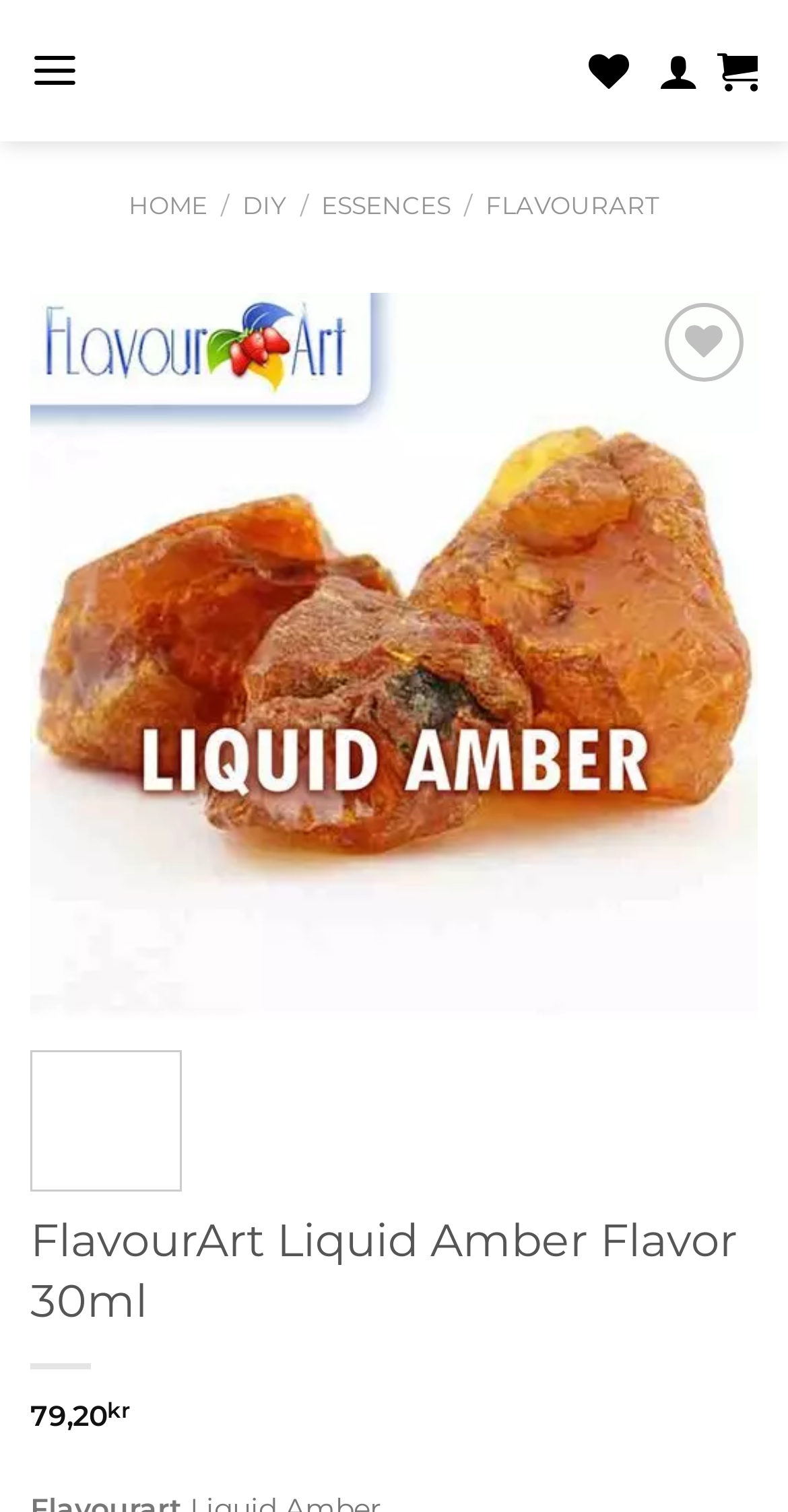Identify the bounding box coordinates for the UI element described as: "alt="FlavourArt logo"". The coordinates should be provided as four floats between 0 and 1: [left, top, right, bottom].

[0.282, 0.695, 0.475, 0.789]